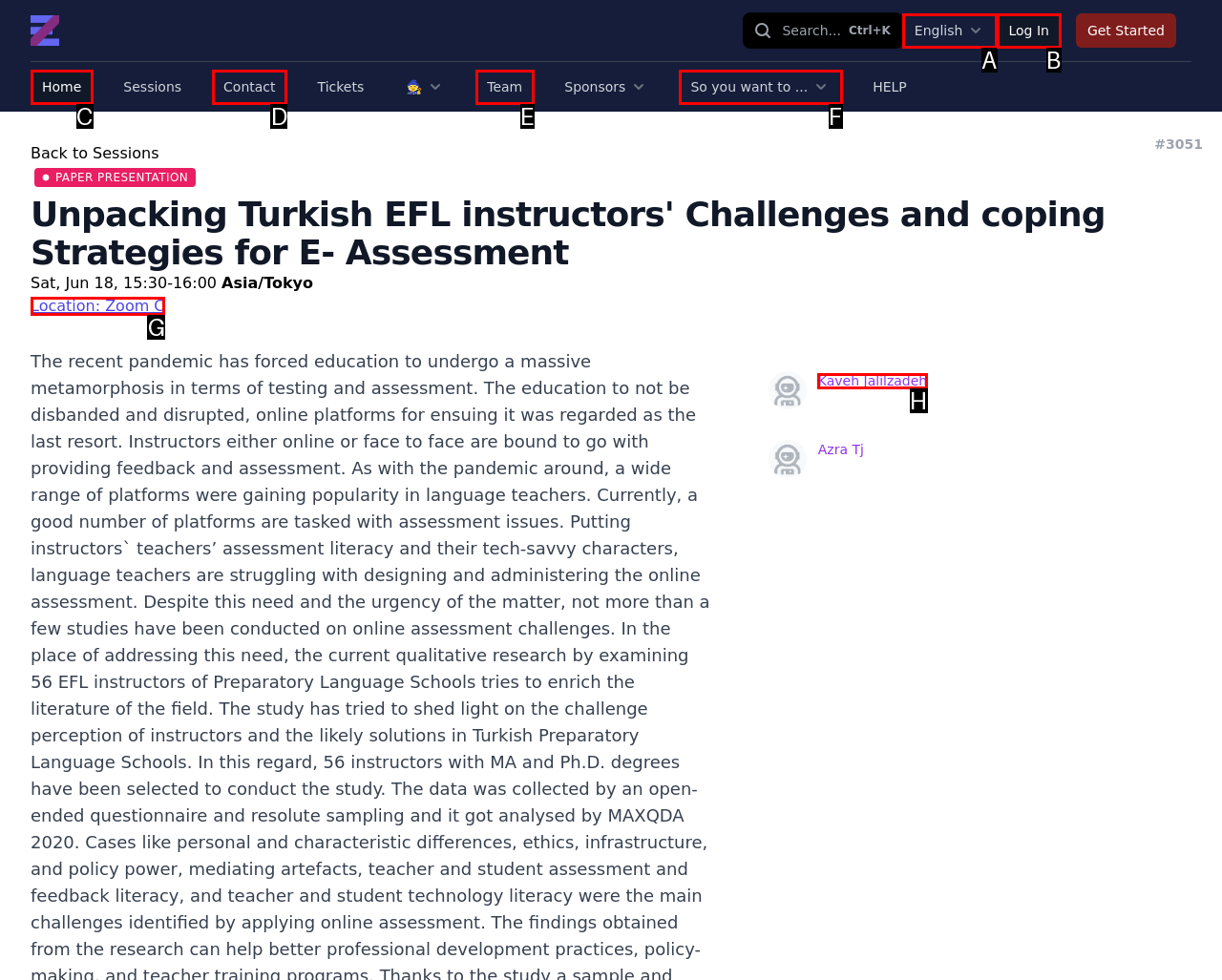Select the proper HTML element to perform the given task: Log in to the system Answer with the corresponding letter from the provided choices.

B